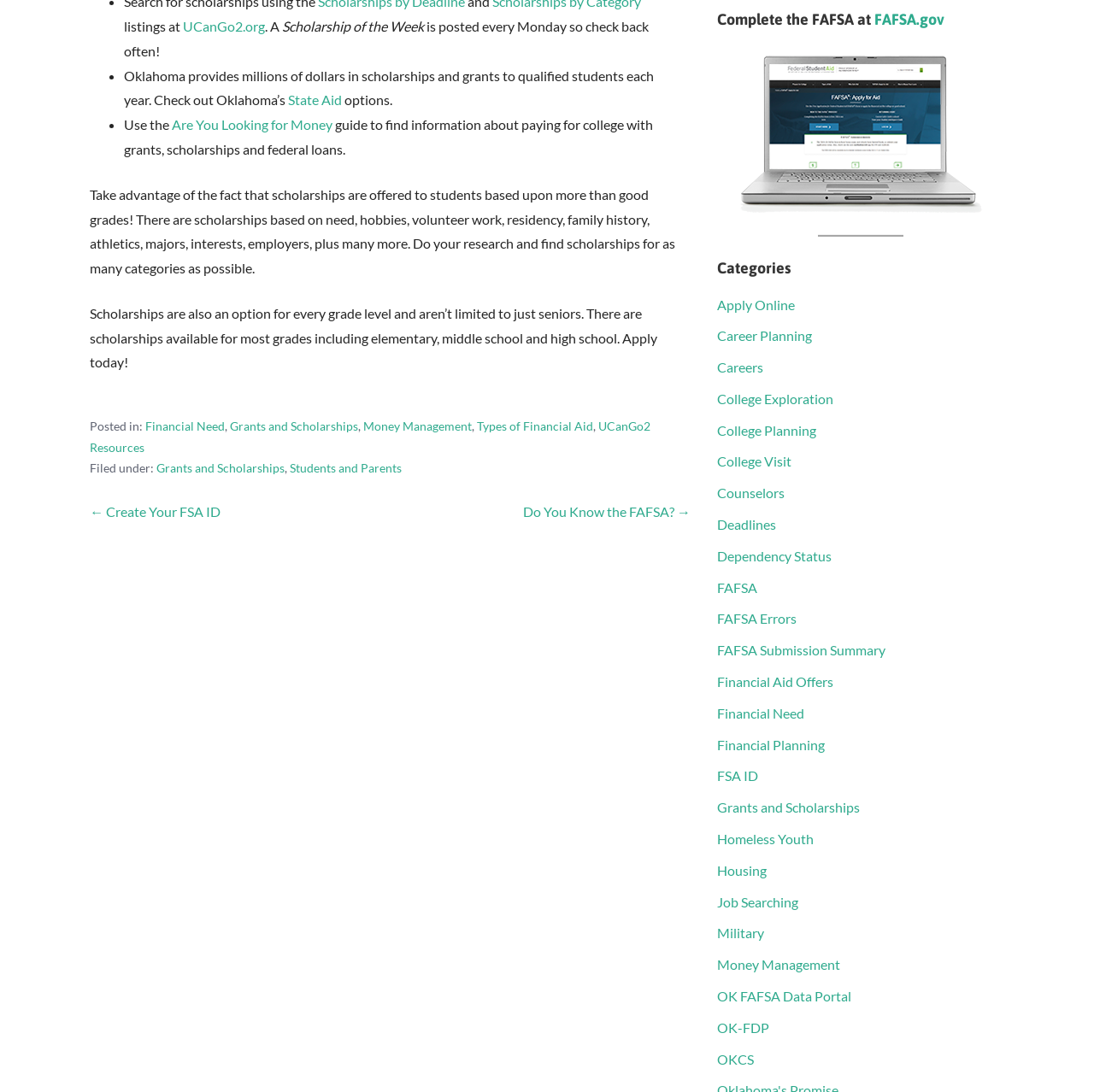Using the webpage screenshot, find the UI element described by Students and Parents. Provide the bounding box coordinates in the format (top-left x, top-left y, bottom-right x, bottom-right y), ensuring all values are floating point numbers between 0 and 1.

[0.265, 0.423, 0.367, 0.435]